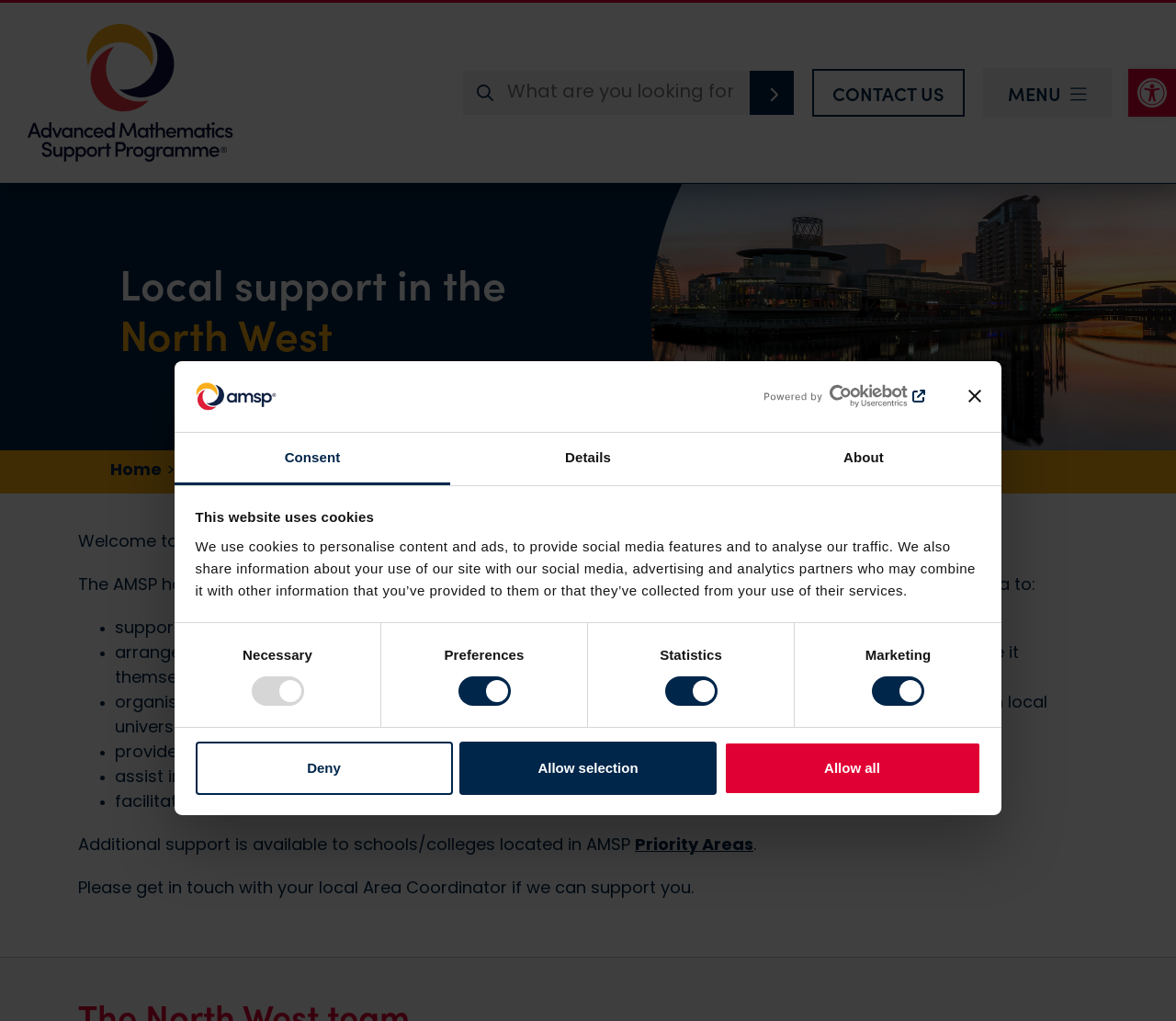Generate a comprehensive description of the webpage content.

The webpage is titled "North West - AMSP" and has a prominent toolbar at the top right corner with an "Accessibility Tools" link and an image. Below the toolbar, a dialog box appears with a "Close banner" button and a logo that links to a new window. The dialog box also contains a tab list with three tabs: "Consent", "Details", and "About".

The "Consent" tab is selected by default and displays a message about the website using cookies. Below the message, there are four checkboxes for "Necessary", "Preferences", "Statistics", and "Marketing" with corresponding labels. Three buttons, "Deny", "Allow selection", and "Allow all", are placed below the checkboxes.

On the top left corner, there is a link to "Advanced Mathematics Support Programme AMSP" with two images. A search bar is located below the link, accompanied by a button. The search bar has a placeholder text "Search for:".

The main content of the webpage is divided into sections. The first section has a heading "Local support in the North West" and contains links to "Home", "Local support", and "North West". The second section welcomes users to the AMSP North West regional page and describes the role of Area Coordinators, who work with schools and colleges in their area to support and promote the study of mathematics. The section also lists the services provided by Area Coordinators, including arranging tuition, organizing enrichment events, providing professional development opportunities, and assisting in planning advanced maths provision.

At the bottom of the page, there is a section that mentions additional support available to schools and colleges located in AMSP Priority Areas, with a link to more information. The page ends with a message encouraging users to get in touch with their local Area Coordinator for support.